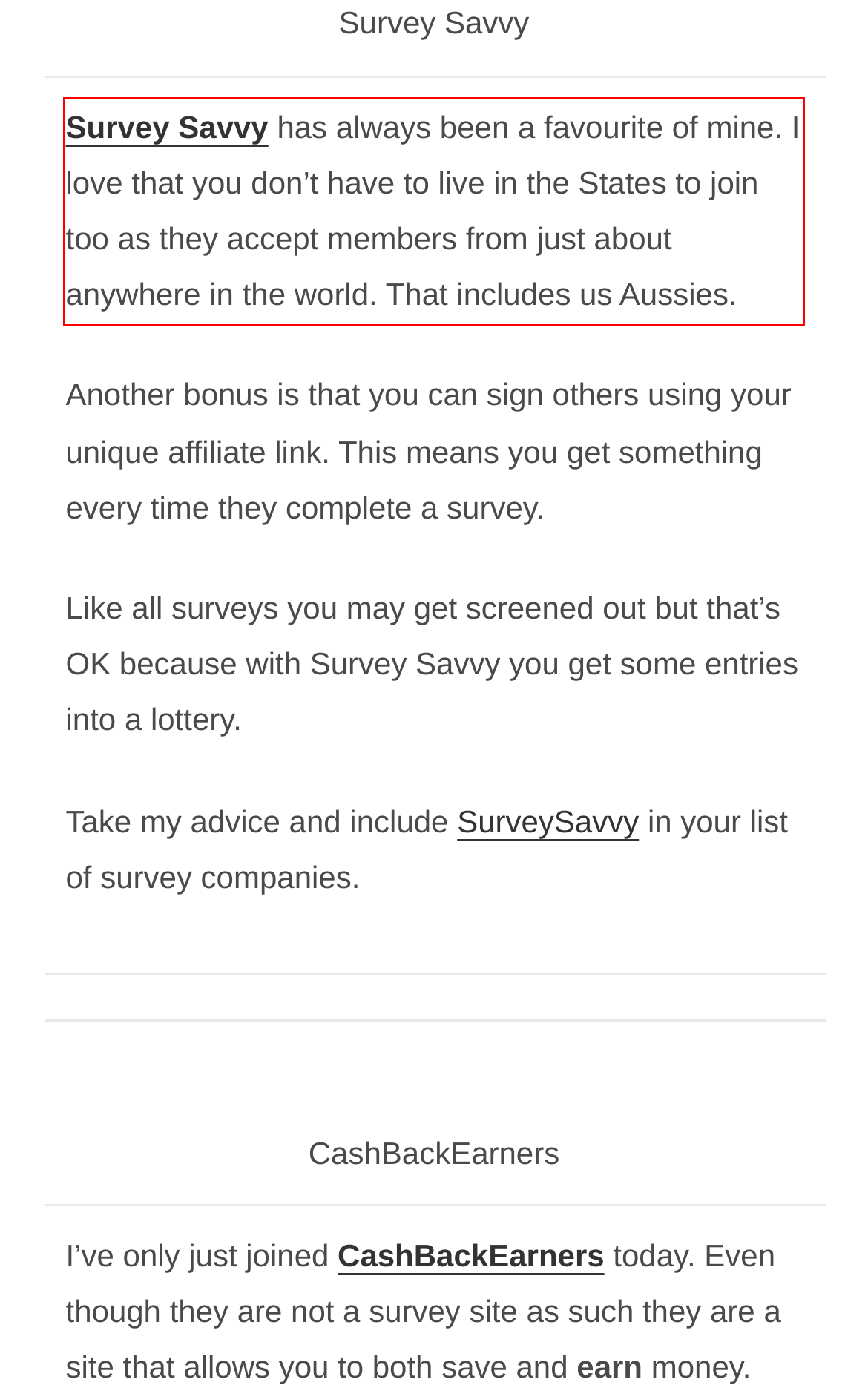You are looking at a screenshot of a webpage with a red rectangle bounding box. Use OCR to identify and extract the text content found inside this red bounding box.

Survey Savvy has always been a favourite of mine. I love that you don’t have to live in the States to join too as they accept members from just about anywhere in the world. That includes us Aussies.